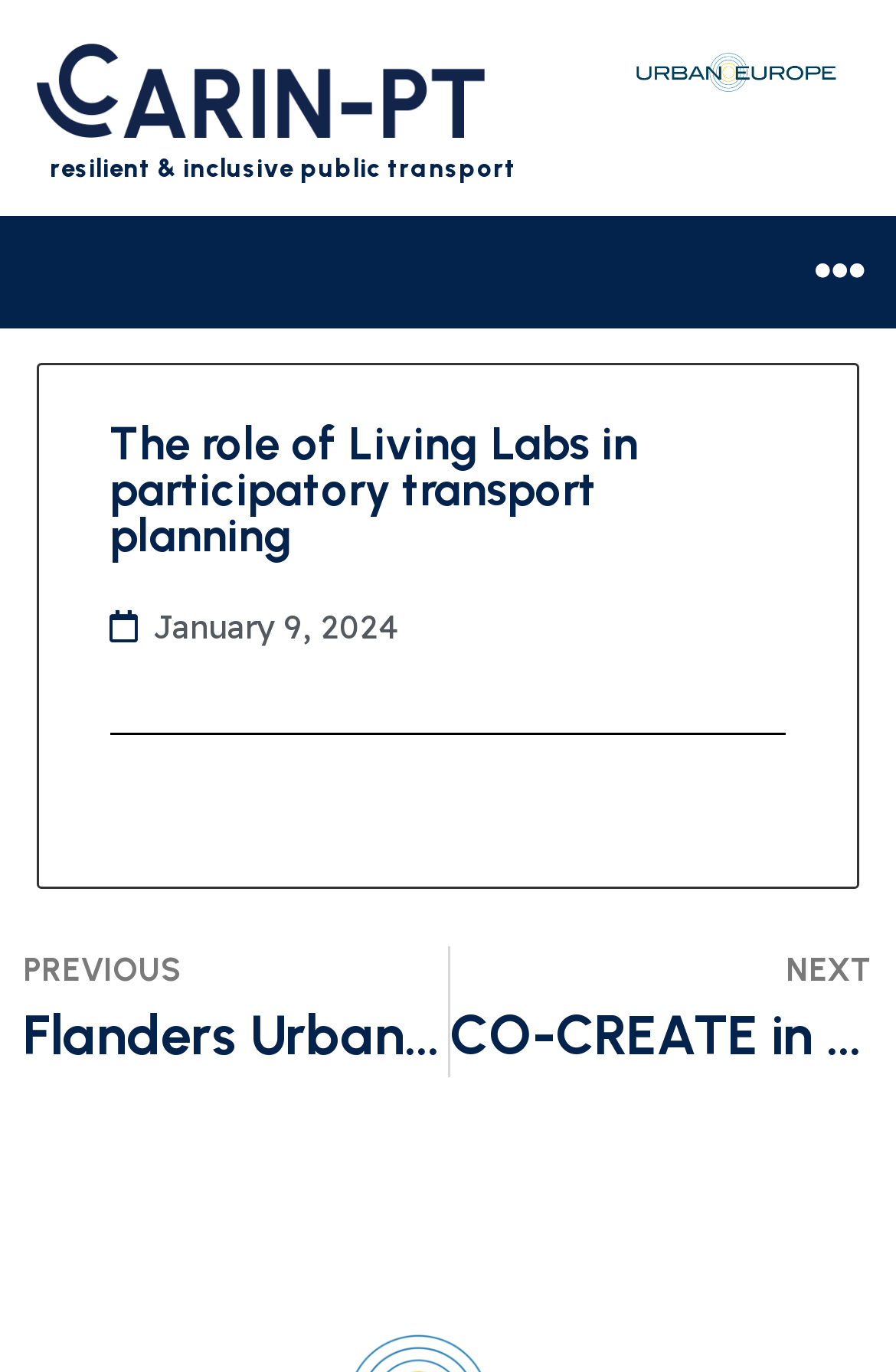Elaborate on the webpage's design and content in a detailed caption.

The webpage appears to be a blog post or article page, with a focus on the role of Living Labs in participatory transport planning. At the top left of the page, there is a link, followed by a heading that reads "resilient & inclusive public transport". To the right of this heading, there is another link. 

In the top right corner, there is a button labeled "Menu Toggle", which is currently not expanded. Below this, there is a larger heading that reads "The role of Living Labs in participatory transport planning", which is the title of the page. 

Further down the page, there is a date "January 9, 2024" displayed. The main content of the page is divided into two sections, with a previous article link on the left, titled "Flanders Urban Living Lab expert meeting: Exploring the Future of User-centered Public Transport", and a next article link on the right, titled "CO-CREATE in Tallinn – Call to submit your proposal".